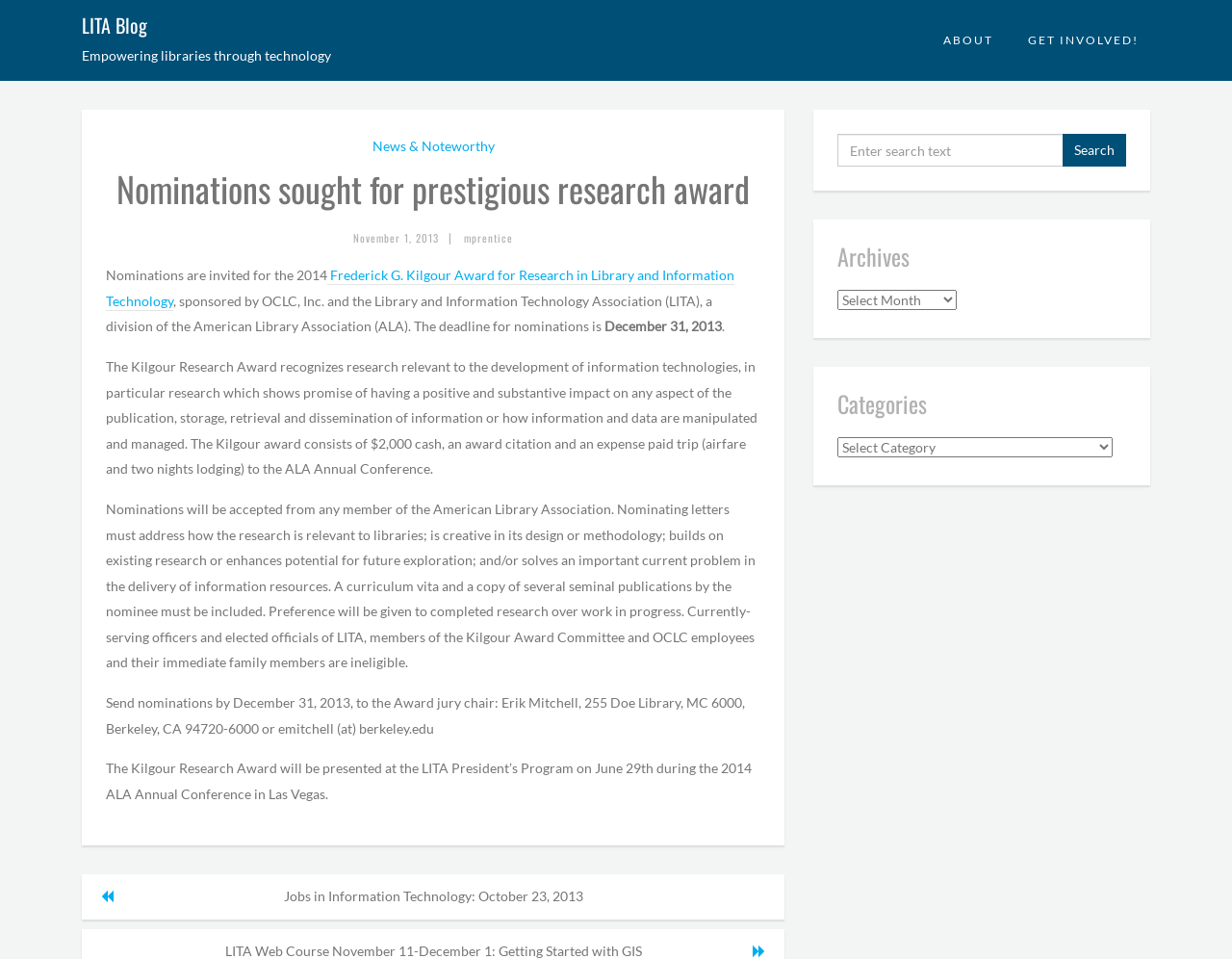What is the deadline for nominations?
Answer the question in a detailed and comprehensive manner.

The deadline for nominations is mentioned in the text as December 31, 2013, which is the date by which nominations must be sent to the Award jury chair.